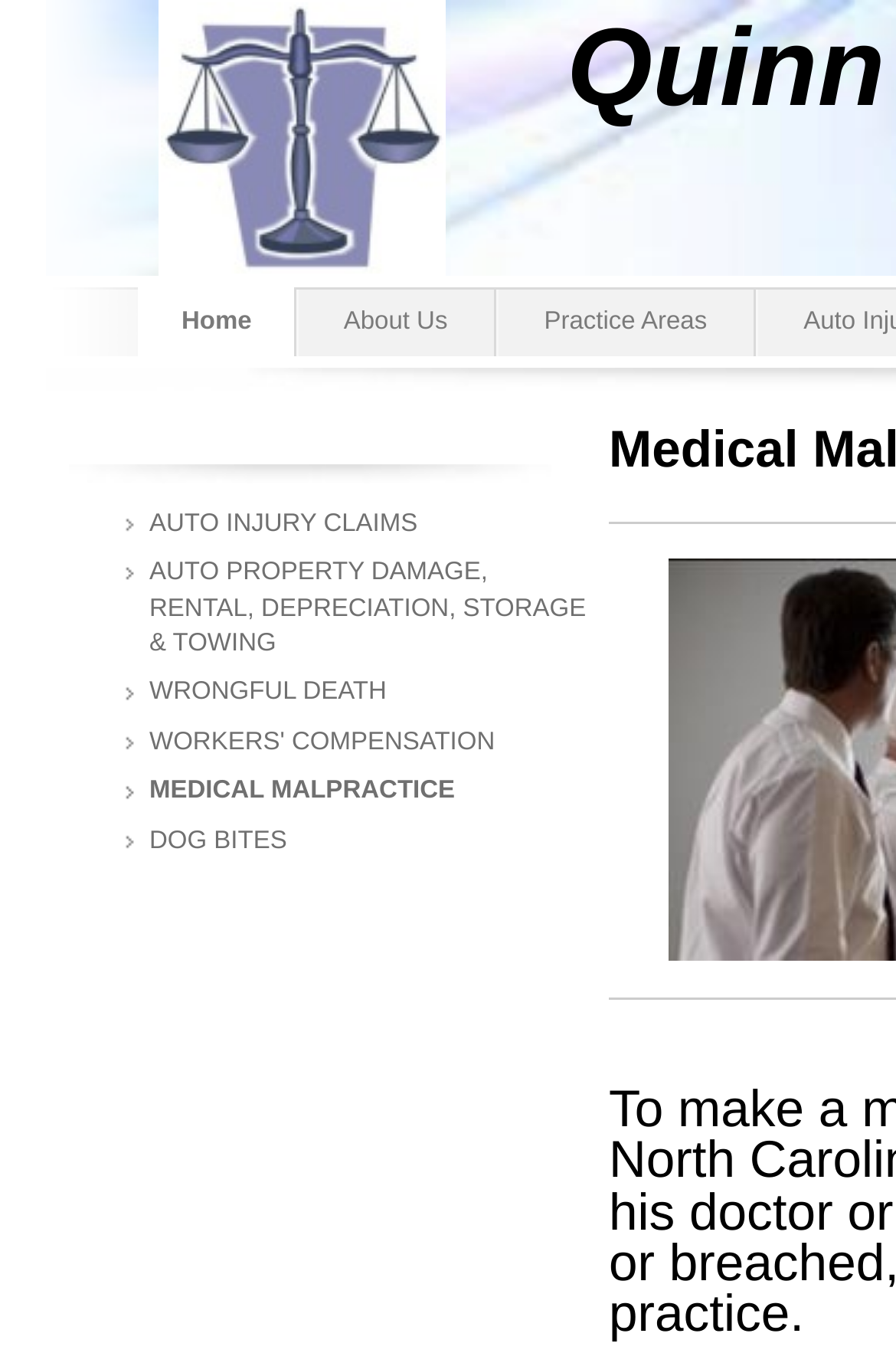Please find and report the bounding box coordinates of the element to click in order to perform the following action: "explore practice areas". The coordinates should be expressed as four float numbers between 0 and 1, in the format [left, top, right, bottom].

[0.553, 0.214, 0.843, 0.264]